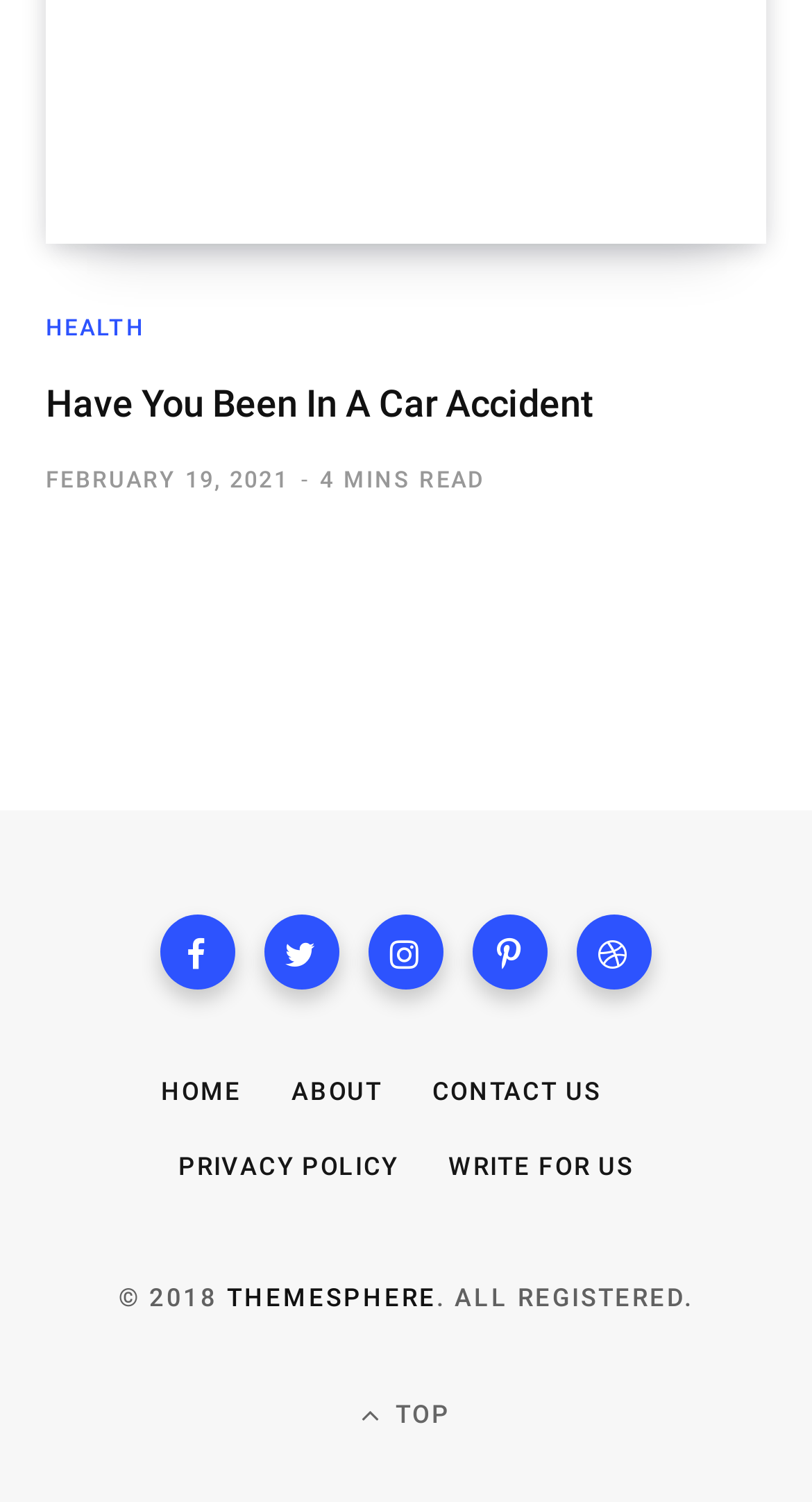What is the topic of the article?
Kindly offer a detailed explanation using the data available in the image.

The topic of the article can be determined by looking at the heading 'Have You Been In A Car Accident' which is a prominent element on the webpage, indicating that the article is about car accidents.